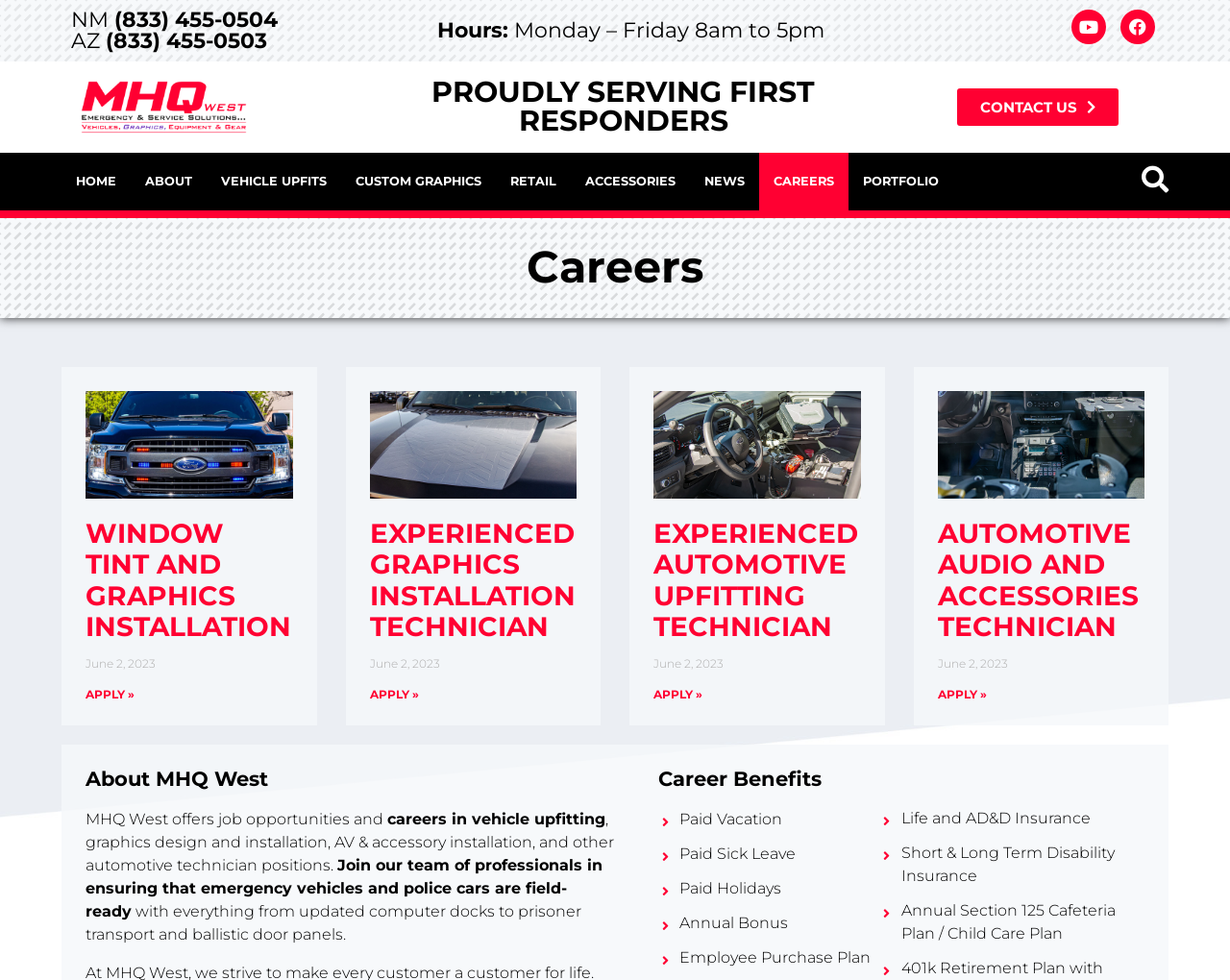Produce an elaborate caption capturing the essence of the webpage.

The webpage is about MHQ West, a company that offers careers in vehicle upfitting and serves first responders. At the top, there are two phone numbers and two state abbreviations, "NM" and "AZ", along with their corresponding phone numbers. Below that, there is a section with the company's hours of operation, Monday to Friday from 8 am to 5 pm. To the right of the hours, there are social media links to YouTube and Facebook.

The main header of the page reads "PROUDLY SERVING FIRST RESPONDERS". Below that, there is a navigation menu with links to different sections of the website, including "HOME", "ABOUT", "VEHICLE UPFITS", "CUSTOM GRAPHICS", "RETAIL", "ACCESSORIES", "NEWS", "CAREERS", and "PORTFOLIO".

The main content of the page is divided into four sections, each describing a different job opportunity at MHQ West. The jobs are "WINDOW TINT AND GRAPHICS INSTALLATION", "EXPERIENCED GRAPHICS INSTALLATION TECHNICIAN", "EXPERIENCED AUTOMOTIVE UPFITTING TECHNICIAN", and "AUTOMOTIVE AUDIO AND ACCESSORIES TECHNICIAN". Each job section has a heading, a brief description, and a "Read more" link.

Below the job sections, there is a heading "About MHQ West" followed by a paragraph describing the company's job opportunities and careers in vehicle upfitting, graphics design, and installation, AV & accessory installation, and other automotive technician positions. The paragraph also mentions the company's goal of ensuring that emergency vehicles and police cars are field-ready.

Next, there is a section titled "Career Benefits" that lists various benefits offered by the company, including paid vacation, sick leave, holidays, annual bonus, employee purchase plan, life and AD&D insurance, short and long-term disability insurance, and an annual section 125 cafeteria plan/child care plan.